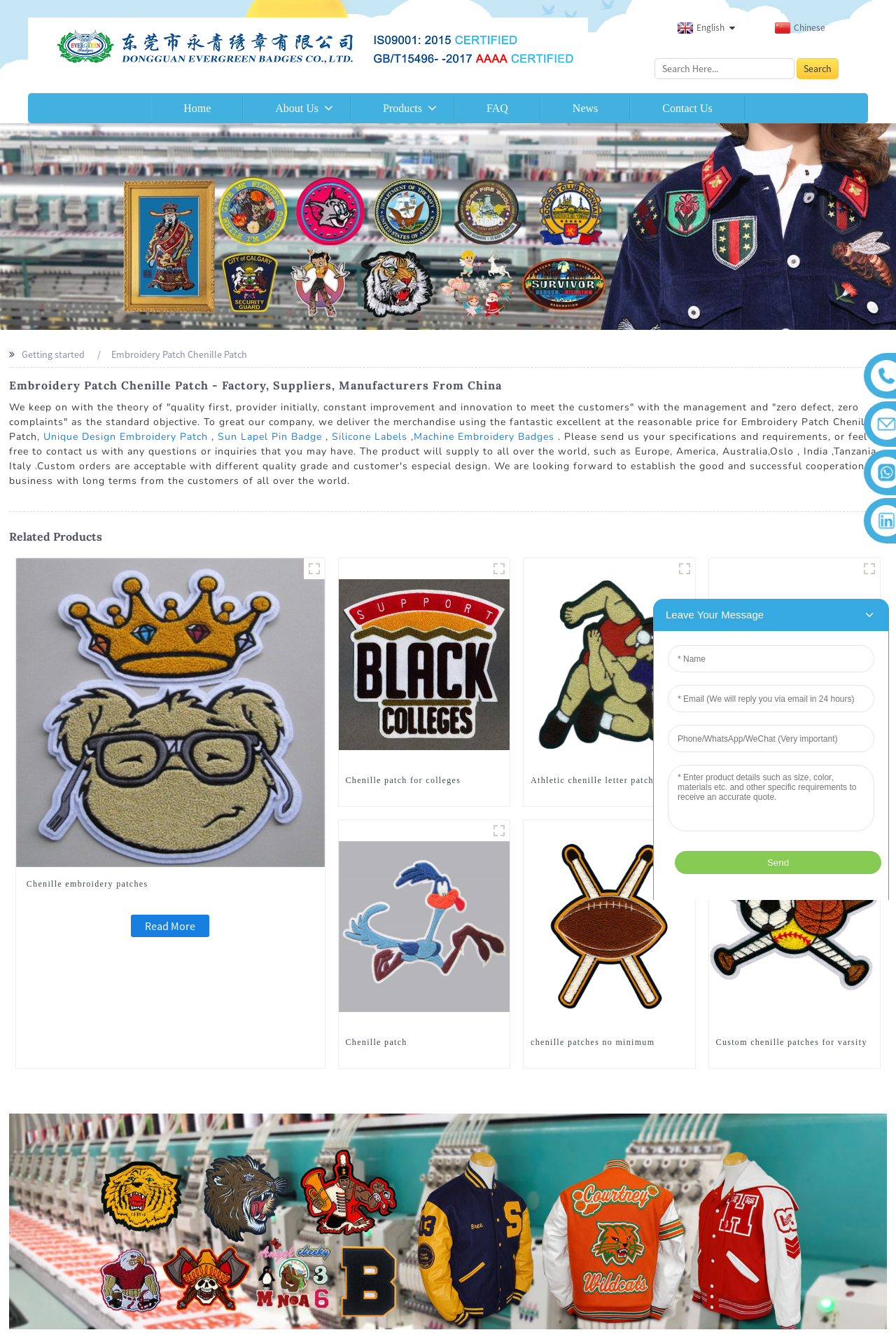Specify the bounding box coordinates of the region I need to click to perform the following instruction: "Search for products". The coordinates must be four float numbers in the range of 0 to 1, i.e., [left, top, right, bottom].

[0.73, 0.043, 0.887, 0.059]